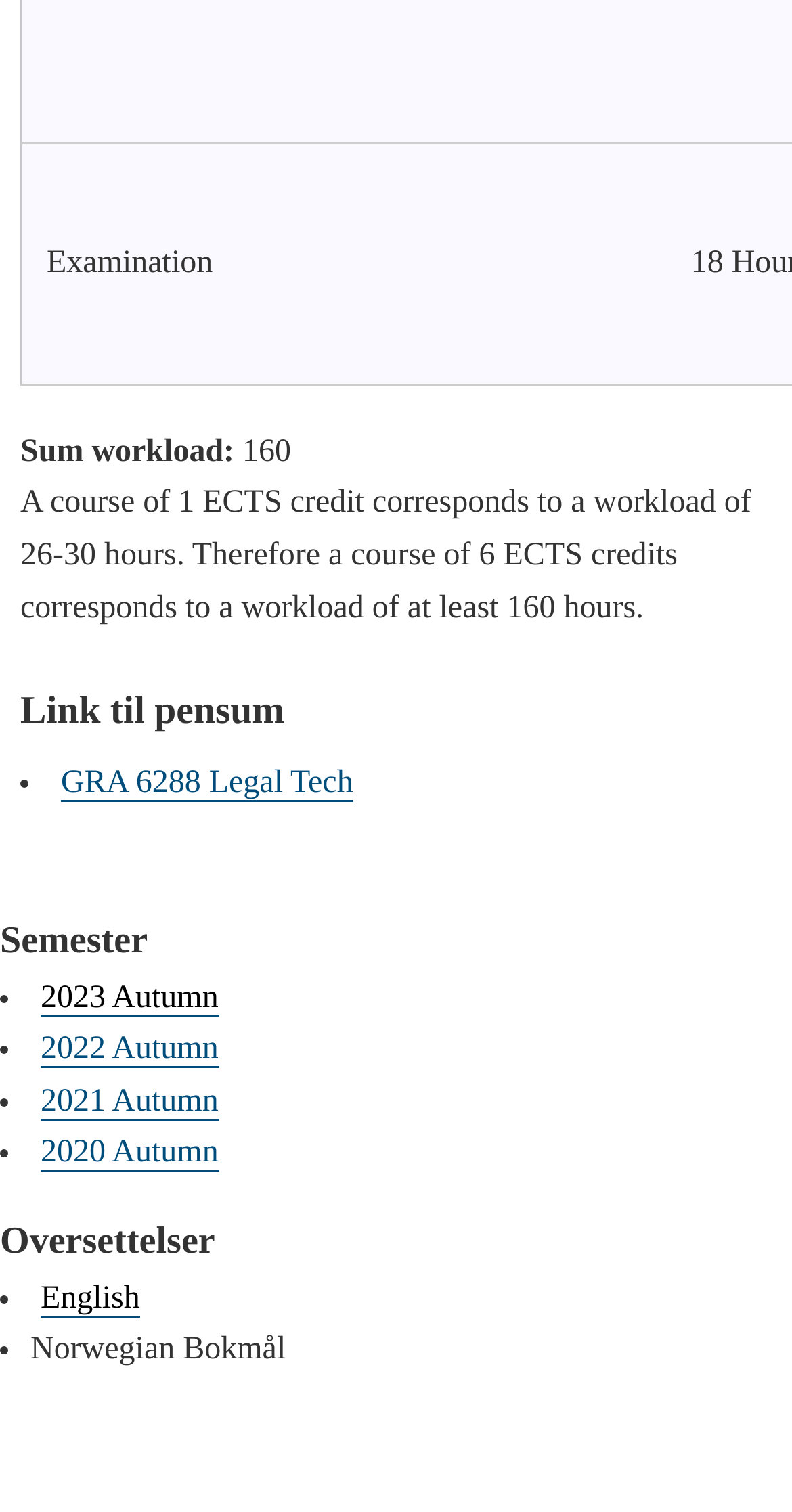Provide your answer in a single word or phrase: 
What is the name of the course linked to 'GRA 6288 Legal Tech'?

GRA 6288 Legal Tech